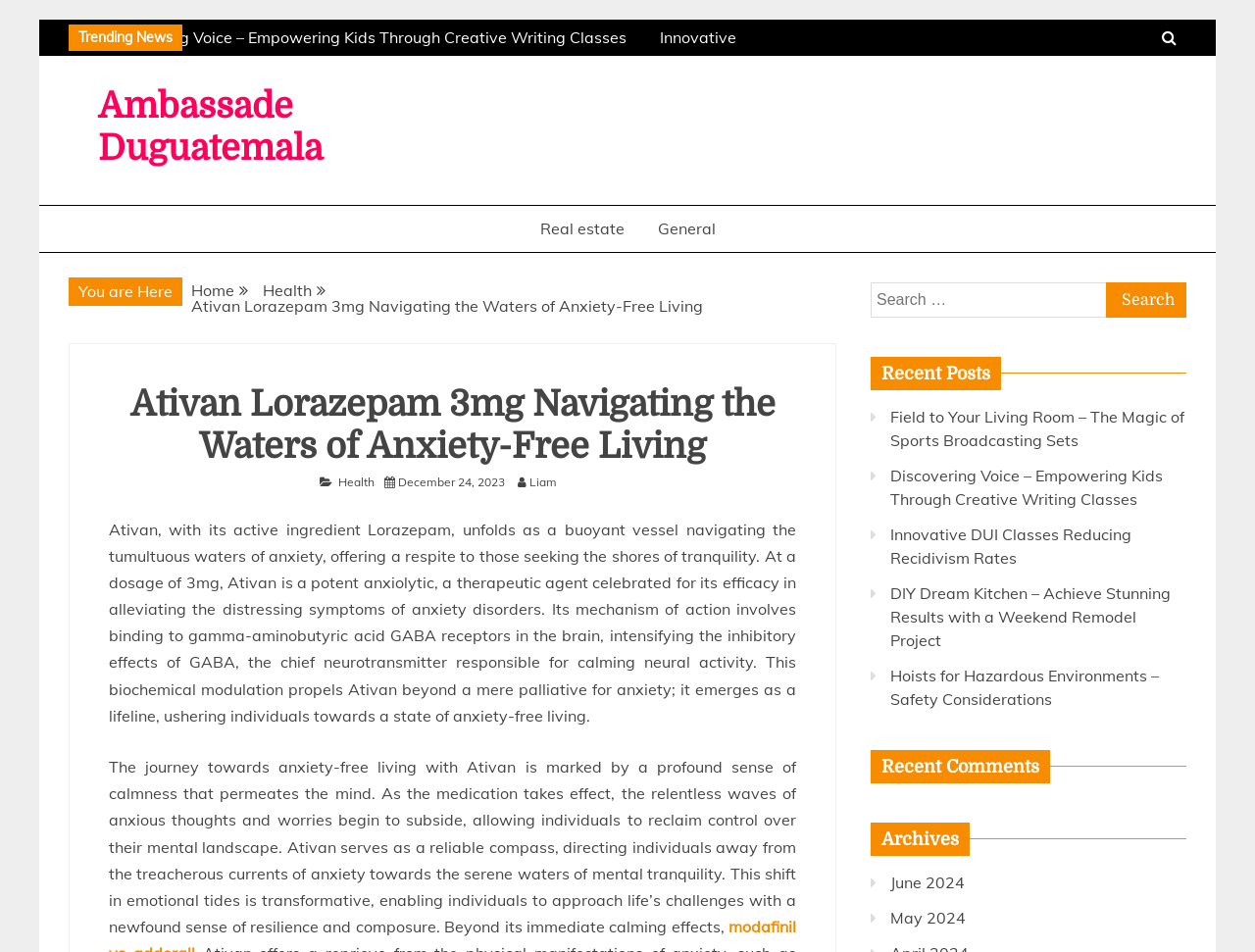What is the date of the post 'Ativan Lorazepam 3mg Navigating the Waters of Anxiety-Free Living'?
Please use the image to provide an in-depth answer to the question.

I found the date by examining the header section, where the link 'December 24, 2023' is listed as the publication date of the post.